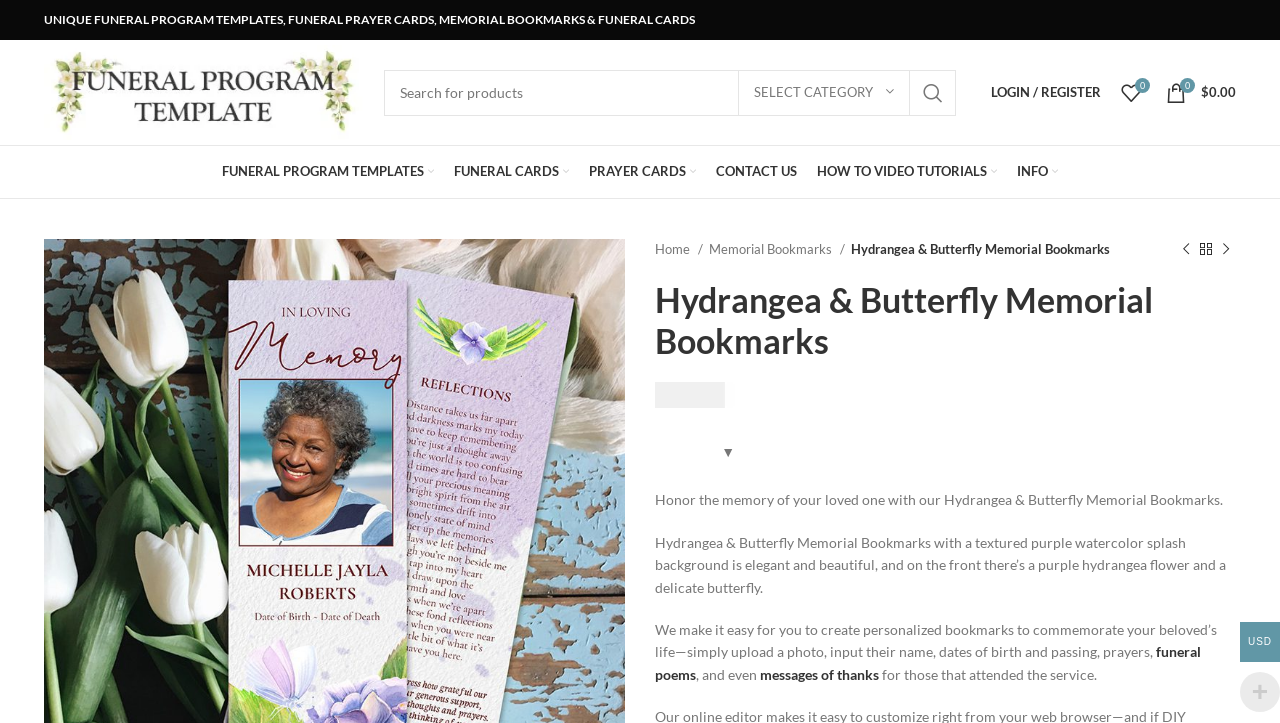Please reply to the following question using a single word or phrase: 
What is the background design of the Hydrangea & Butterfly Memorial Bookmarks?

Purple watercolor splash